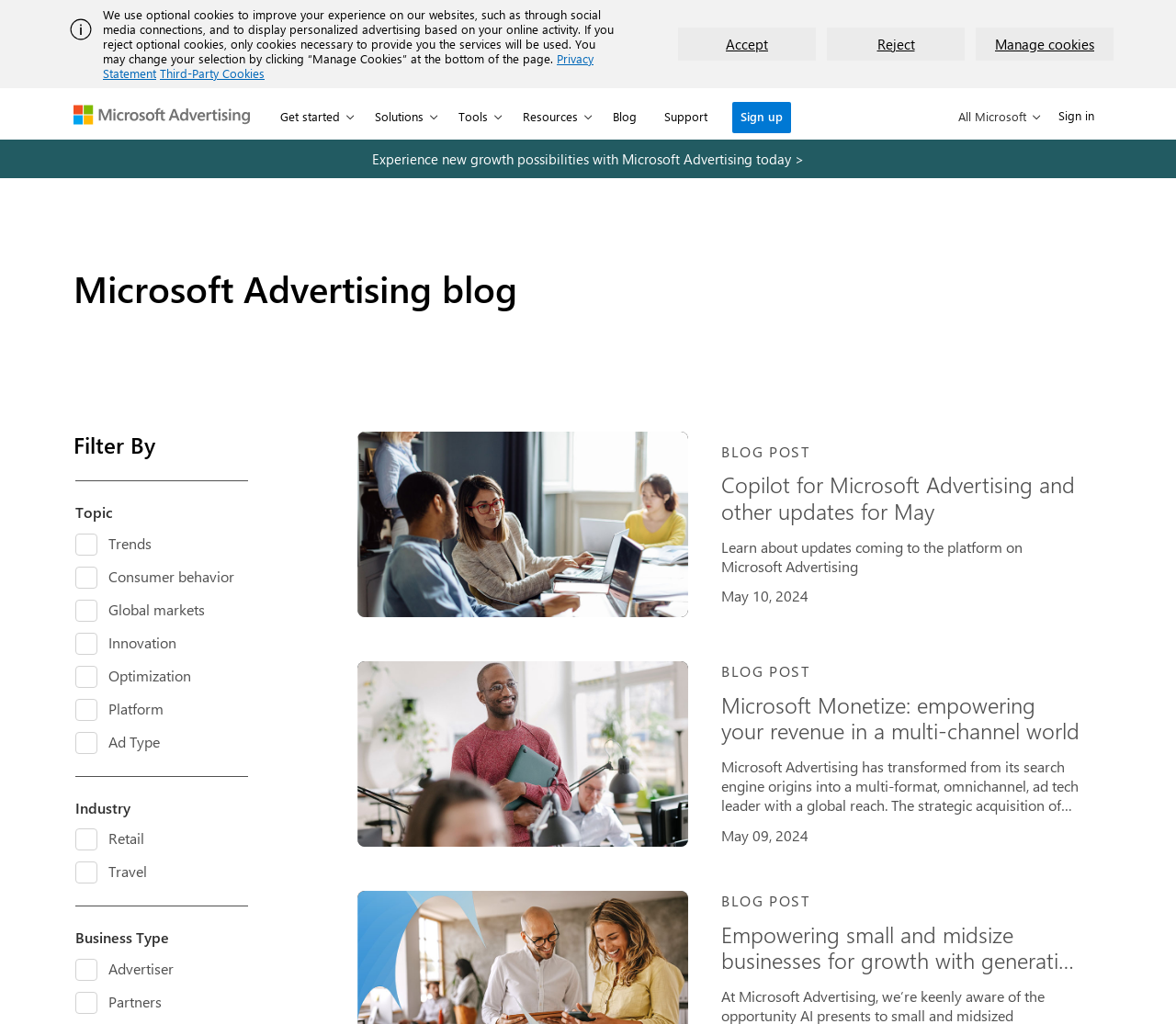Please specify the bounding box coordinates of the clickable section necessary to execute the following command: "Read the 'Copilot for Microsoft Advertising and other updates for May' blog post".

[0.613, 0.46, 0.919, 0.515]